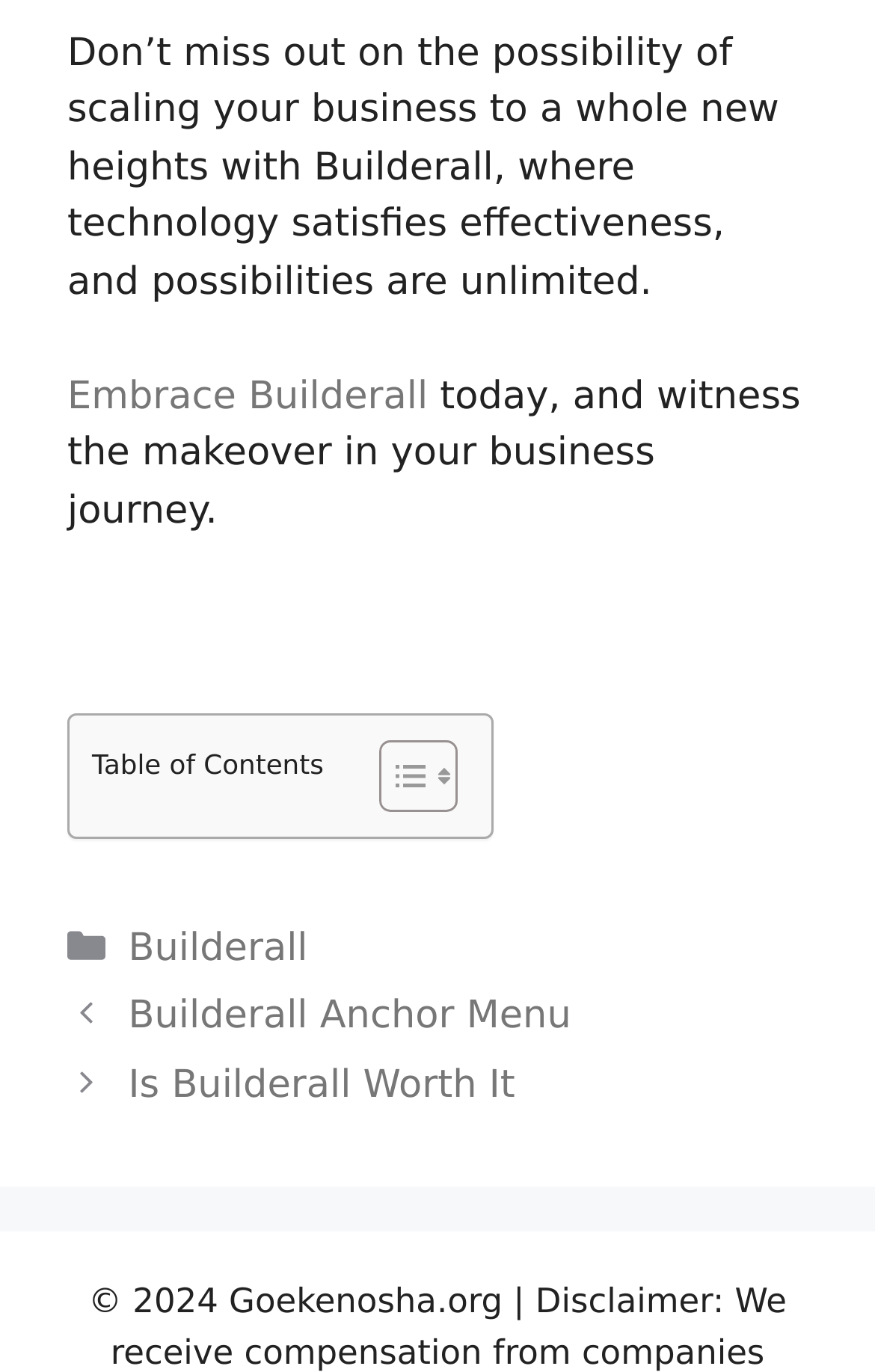What is the main topic of this webpage?
Using the image as a reference, give an elaborate response to the question.

The main topic of this webpage is Builderall, which can be inferred from the presence of the text 'Don’t miss out on the possibility of scaling your business to a whole new heights with Builderall' and the link 'Embrace Builderall' at the top of the page.